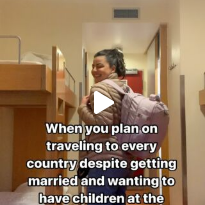What type of setting is hinted at in the backdrop?
Based on the image content, provide your answer in one word or a short phrase.

Relaxed